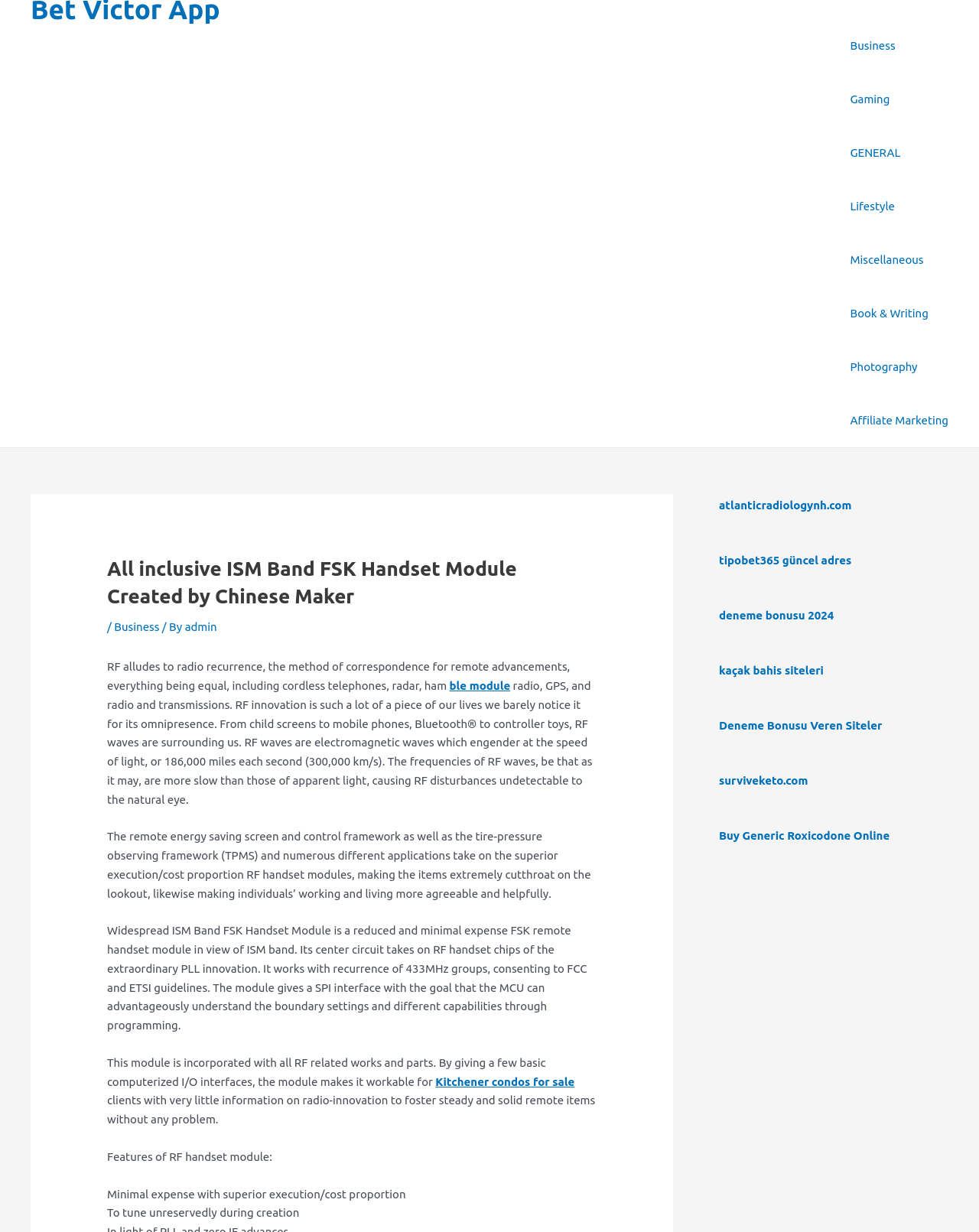What is the frequency of the RF handset module?
By examining the image, provide a one-word or phrase answer.

433MHz